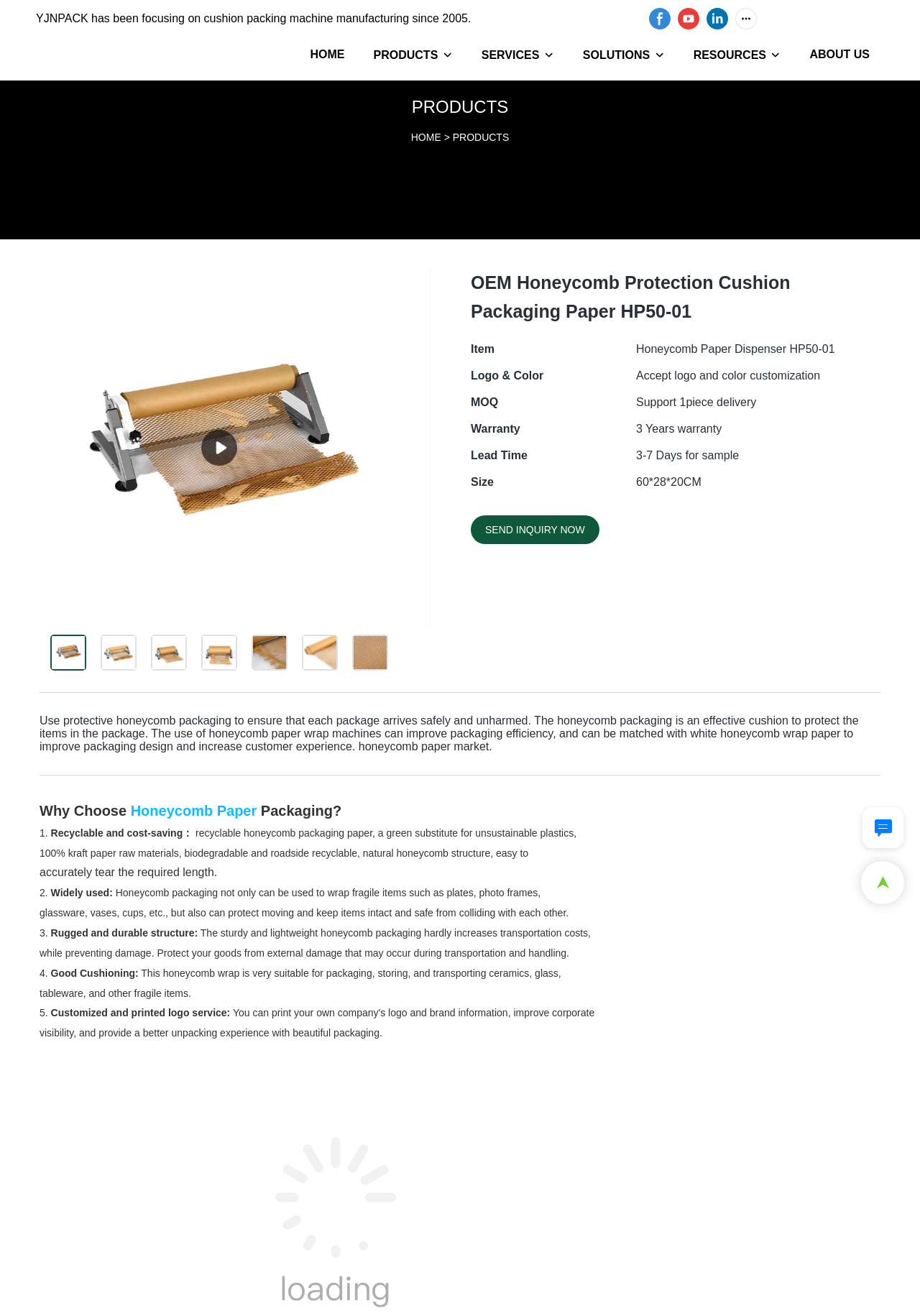Find the bounding box coordinates of the element's region that should be clicked in order to follow the given instruction: "Click on the 'PRODUCTS' link". The coordinates should consist of four float numbers between 0 and 1, i.e., [left, top, right, bottom].

[0.406, 0.035, 0.476, 0.049]